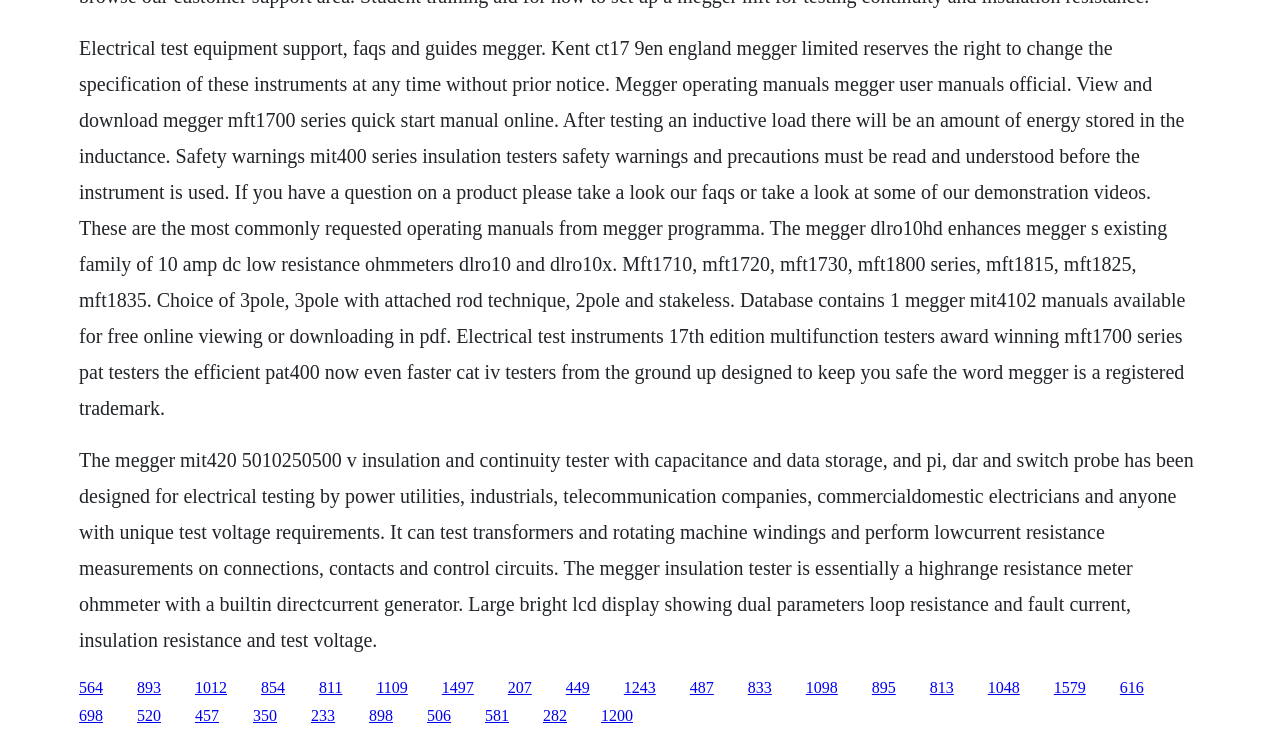Highlight the bounding box coordinates of the region I should click on to meet the following instruction: "Explore the FAQs section".

[0.397, 0.918, 0.415, 0.941]